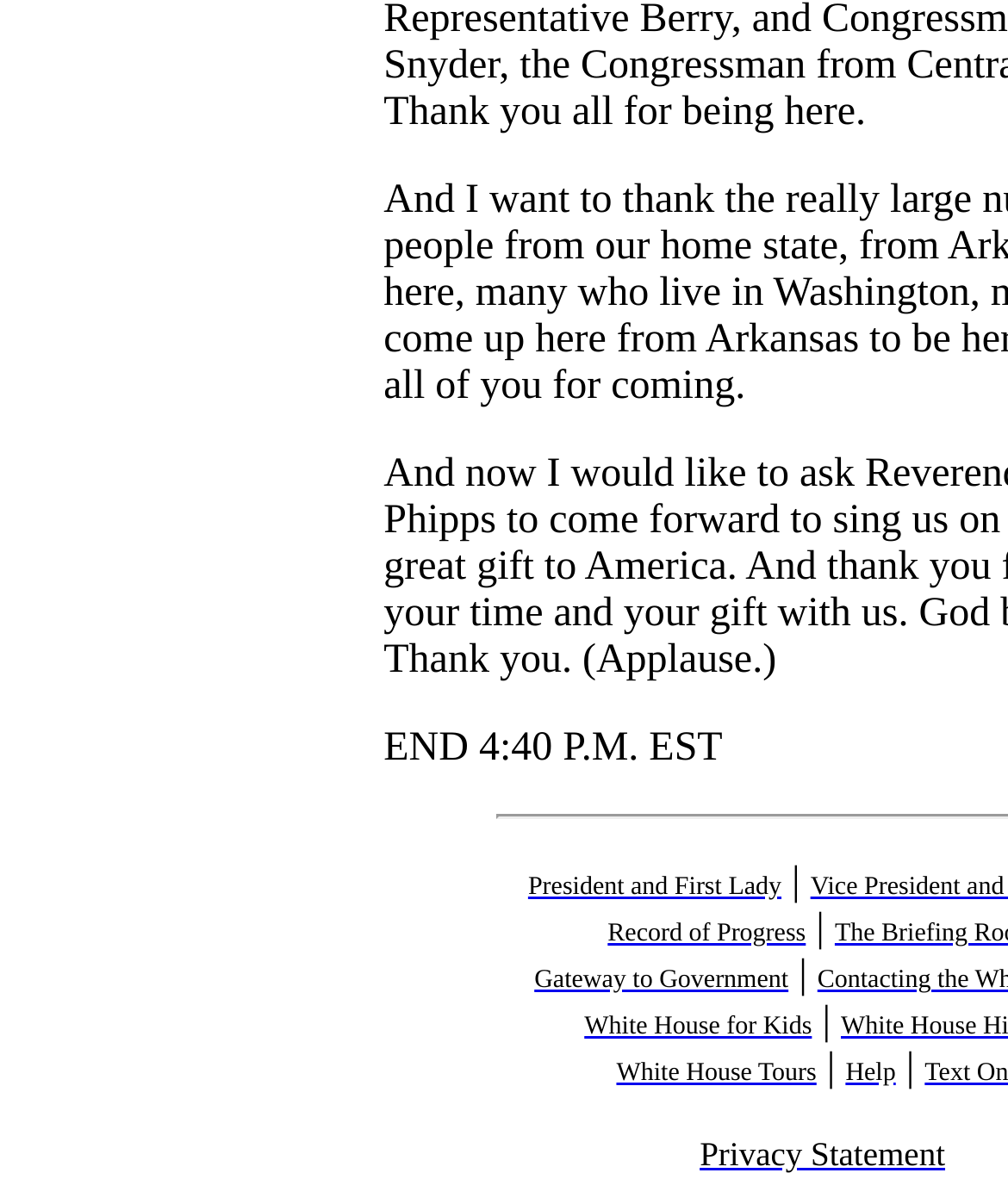How many links are available on the webpage?
Answer with a single word or phrase, using the screenshot for reference.

7